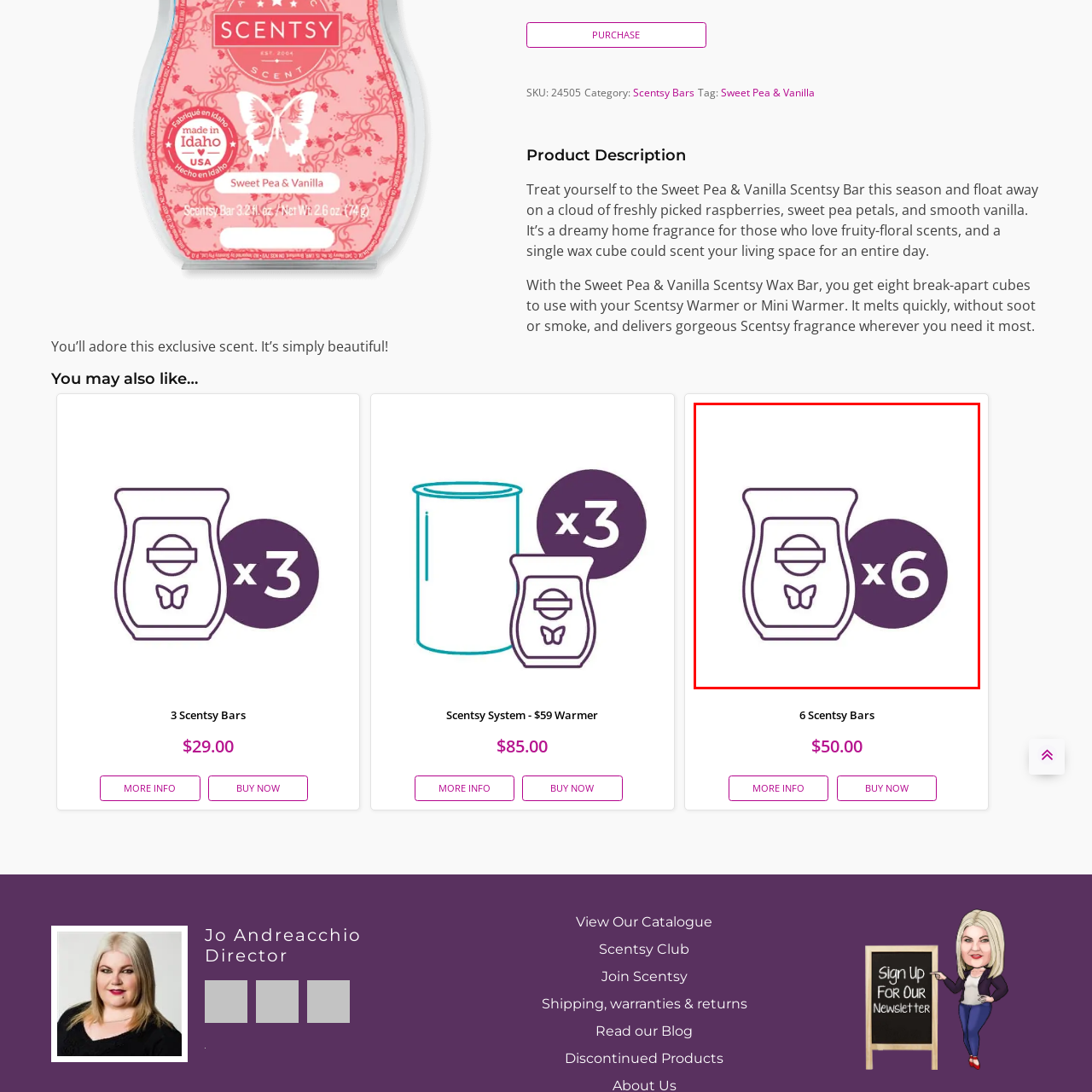Offer a comprehensive description of the image enclosed by the red box.

The image features an illustration of a Scentsy wax warmer, depicted in a sleek, minimalistic design with a butterfly emblem on the front. Next to the warmer is a bold circular graphic indicating "x6," signifying a set of six Scentsy bars. This presentation invites customers to consider purchasing the bundle, enhancing their home fragrance experience with multiple scents in one package. The overall aesthetic is clean and modern, reflecting the brand's focus on quality home fragrance products. This image is likely part of a promotional offering for "6 Scentsy Bars" priced at $50.00, appealing to those who enjoy delightful and diverse scents for their living spaces.